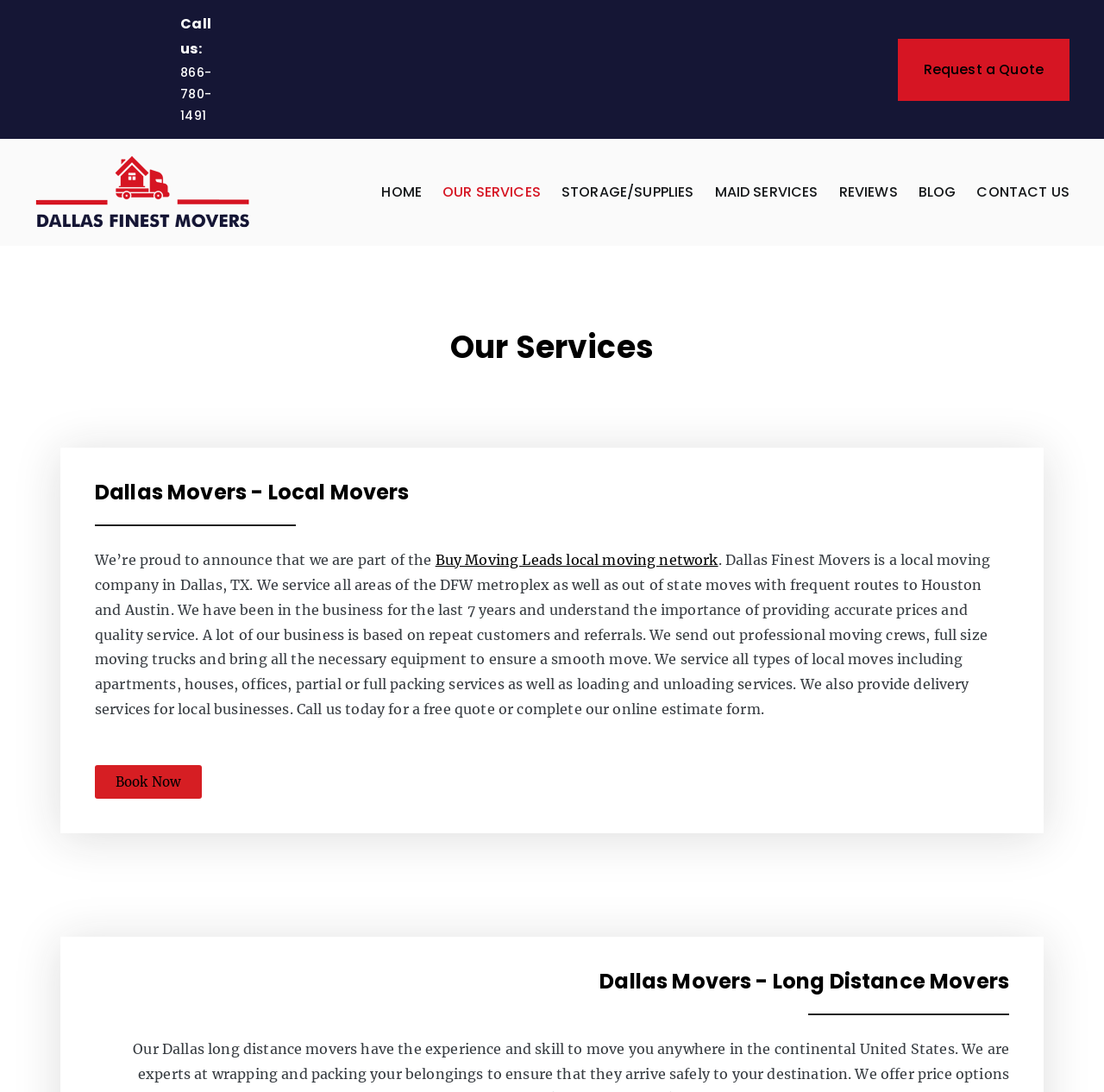Provide an in-depth caption for the elements present on the webpage.

The webpage is about Dallas Finest Movers, a moving company that offers local and long-distance moving services. At the top left corner, there is a link to call the company at 866-780-1491. Next to it, there is a static text "Request a Quote". Below these elements, there is a link with a long description of the company's services, accompanied by an image. 

On the top navigation bar, there are seven links: "Dallas finest movers", "HOME", "OUR SERVICES", "STORAGE/SUPPLIES", "MAID SERVICES", "REVIEWS", and "BLOG", followed by "CONTACT US" at the far right. 

The main content of the webpage is divided into three sections. The first section, headed by "Our Services", provides an overview of the company's services. The second section, headed by "Dallas Movers - Local Movers", describes the company's local moving services, including the areas they serve, their experience, and the types of moves they handle. There is also a link to "Buy Moving Leads local moving network" and a call-to-action button "Book Now". 

The third section, headed by "Dallas Movers - Long Distance Movers", is likely to describe the company's long-distance moving services, although the exact content is not specified. Overall, the webpage provides detailed information about Dallas Finest Movers' services and encourages visitors to request a quote or book their services.